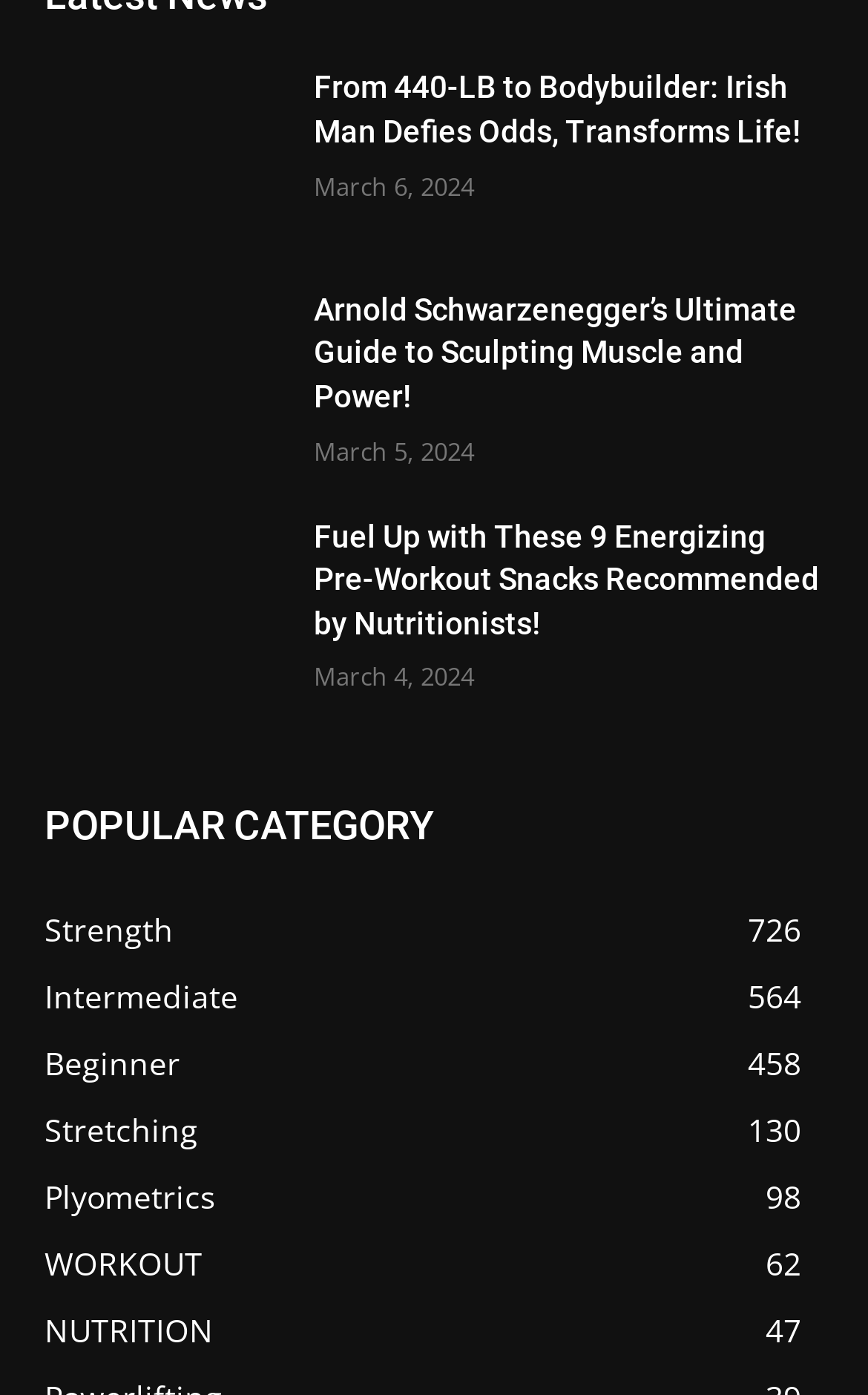Answer with a single word or phrase: 
How many categories are listed under 'POPULAR CATEGORY'?

6